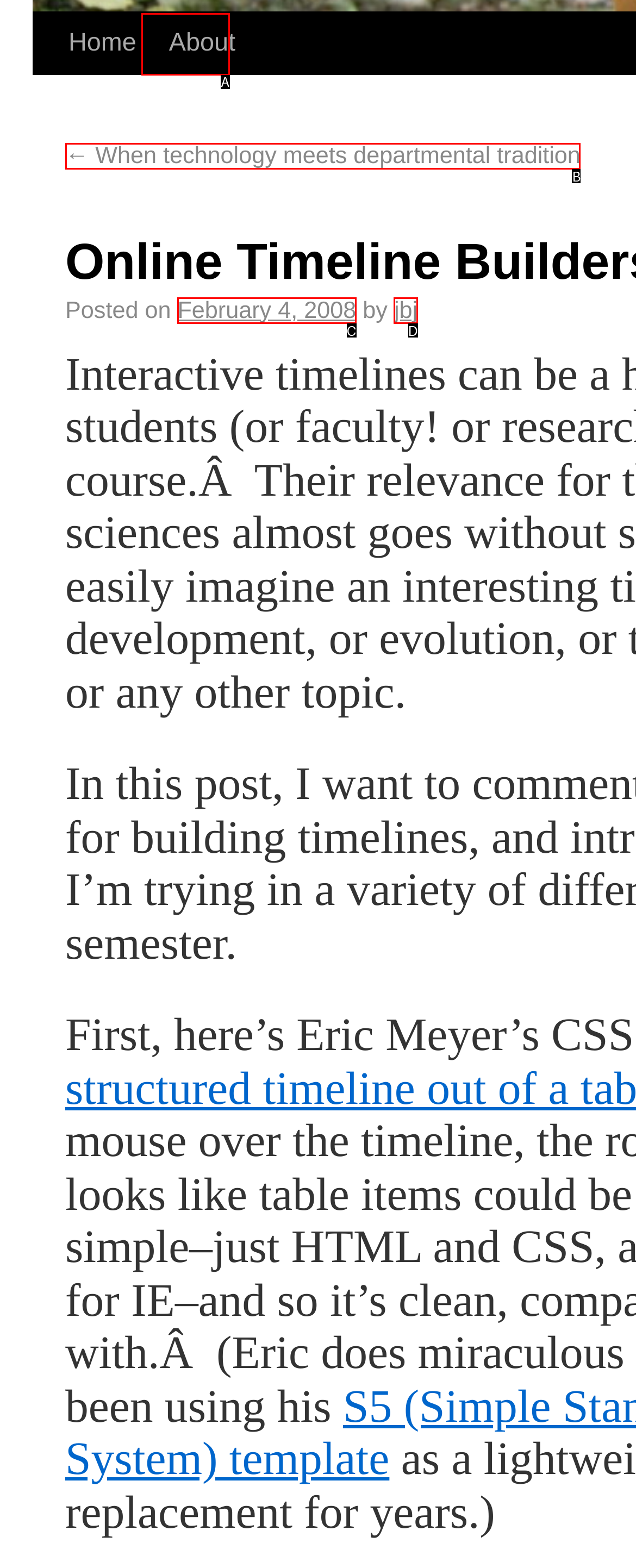Find the option that matches this description: jbj
Provide the corresponding letter directly.

D